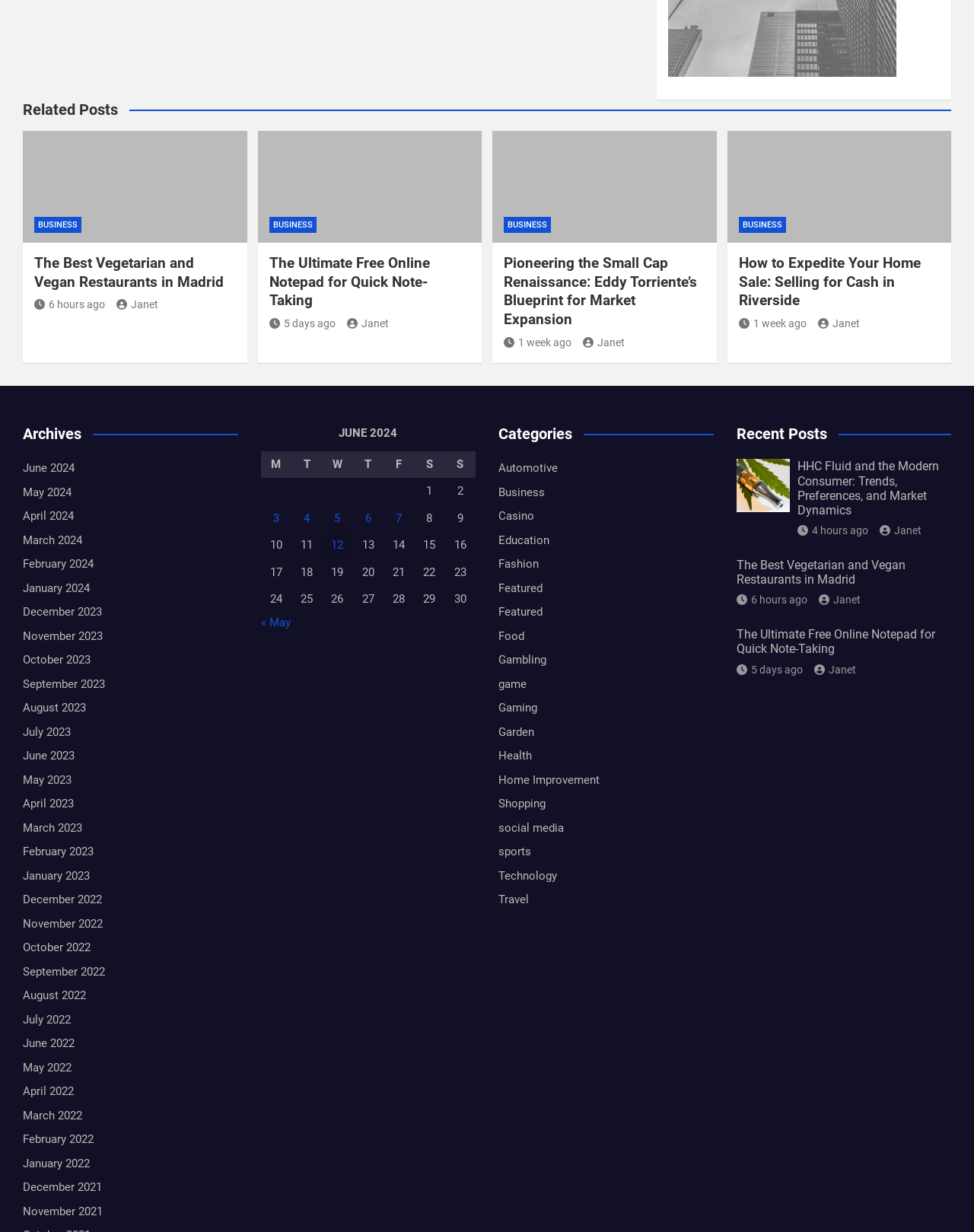Determine the bounding box coordinates of the clickable region to execute the instruction: "Go to 'Archives'". The coordinates should be four float numbers between 0 and 1, denoted as [left, top, right, bottom].

[0.023, 0.344, 0.244, 0.36]